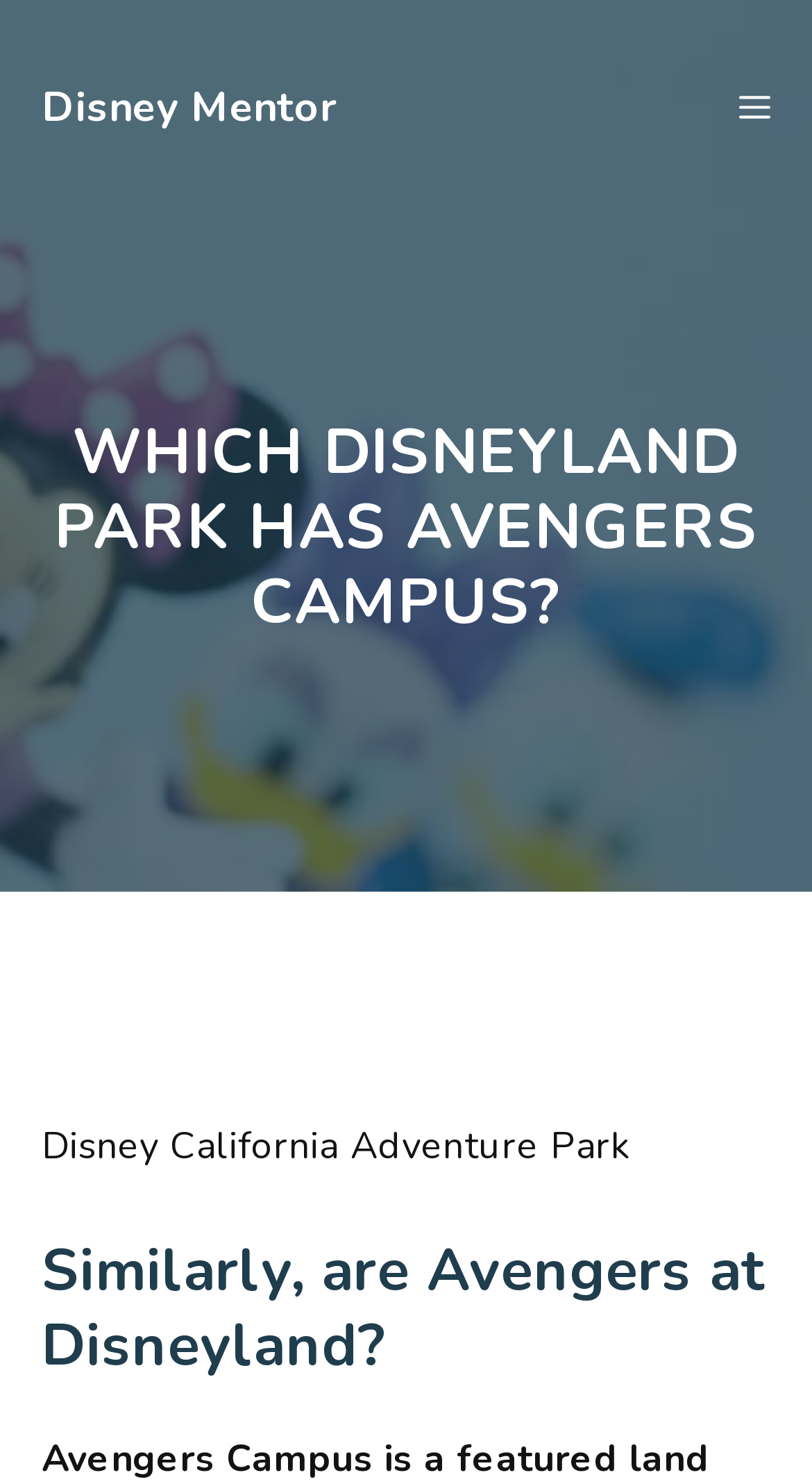Provide a brief response using a word or short phrase to this question:
What is the name of the website or brand associated with this webpage?

Disney Mentor